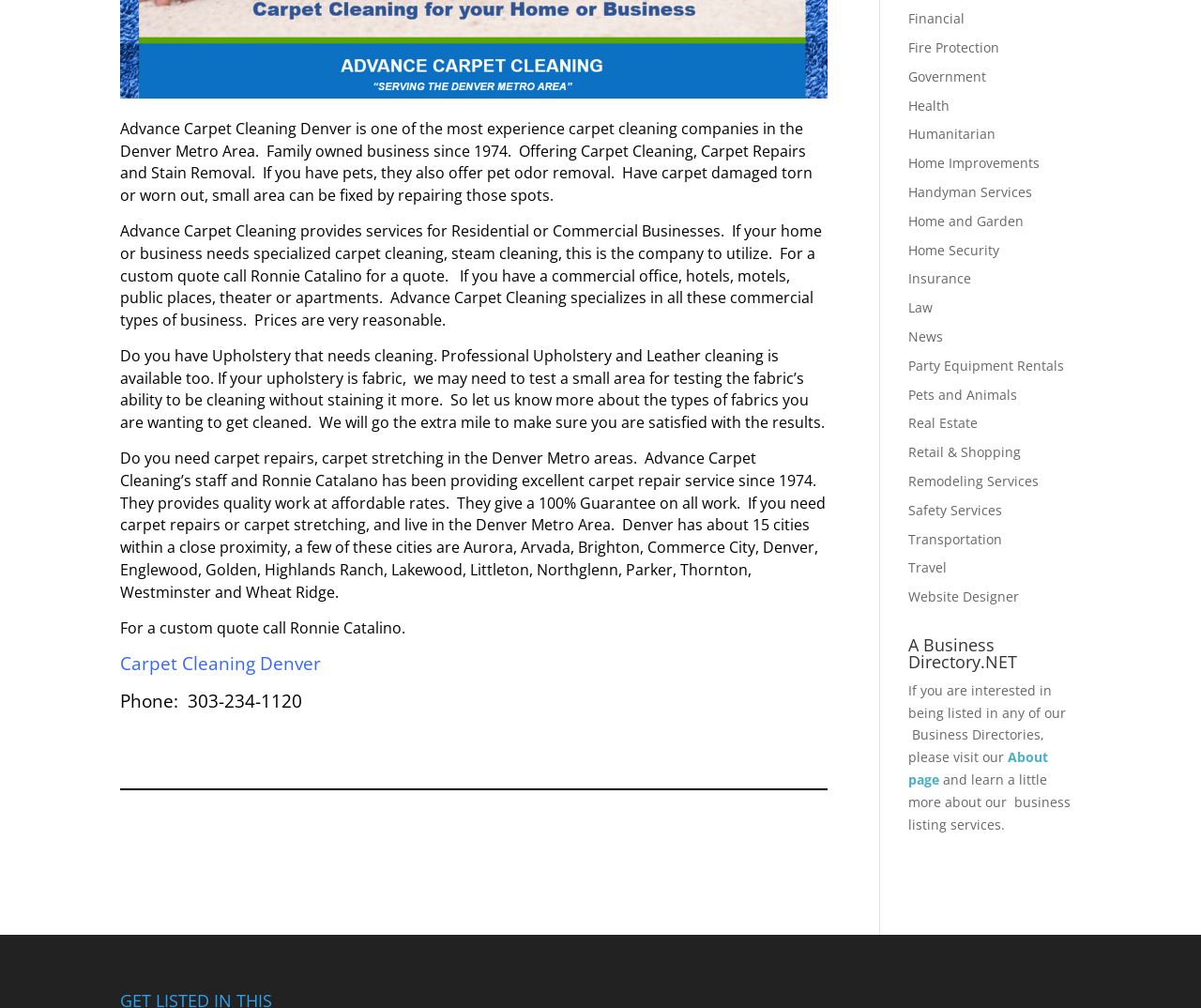Bounding box coordinates are specified in the format (top-left x, top-left y, bottom-right x, bottom-right y). All values are floating point numbers bounded between 0 and 1. Please provide the bounding box coordinate of the region this sentence describes: Transportation

[0.756, 0.526, 0.835, 0.543]